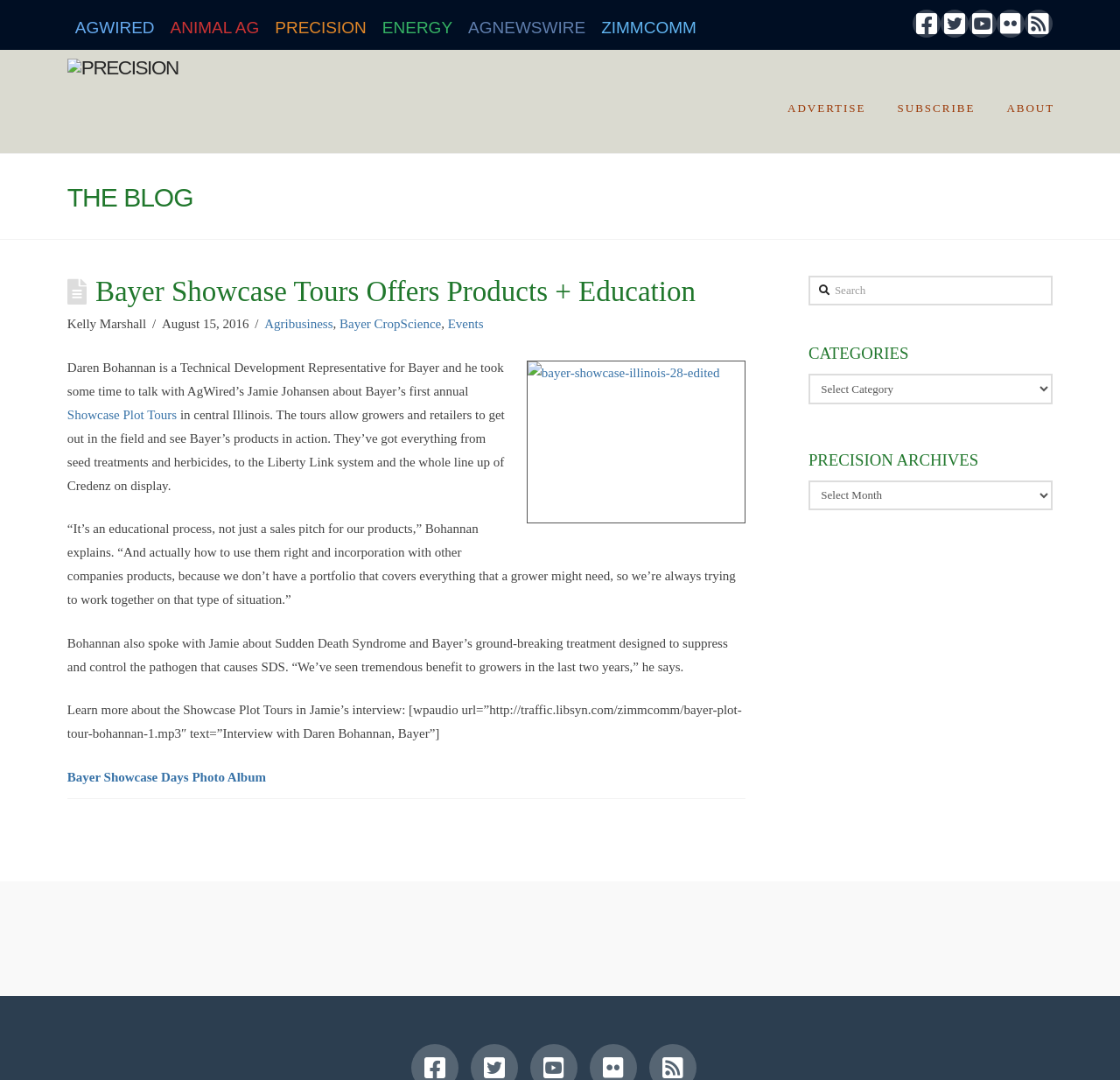Offer a meticulous description of the webpage's structure and content.

The webpage is a blog post from Bayer Showcase Tours, focusing on products and education in the precision agriculture industry. At the top, there are seven links to different categories, including AGWIRED, ANIMAL AG, PRECISION, ENERGY, AGNEWSWIRE, and ZIMMCOMM. Below these links, there are social media links to Facebook, Twitter, YouTube, Flickr, and RSS.

The main content of the page is an article about Bayer's first annual Showcase Plot Tours in central Illinois. The article features an image of the event and includes quotes from Daren Bohannan, a Technical Development Representative for Bayer. The article discusses the purpose of the tours, which is to educate growers and retailers about Bayer's products, including seed treatments, herbicides, and the Liberty Link system.

Below the article, there is a section with a search bar and a dropdown menu for categories. There is also a section for precision archives, which appears to be a collection of past articles or resources related to precision agriculture.

At the very bottom of the page, there is a footer section with links to advertise, subscribe, and learn more about the website.